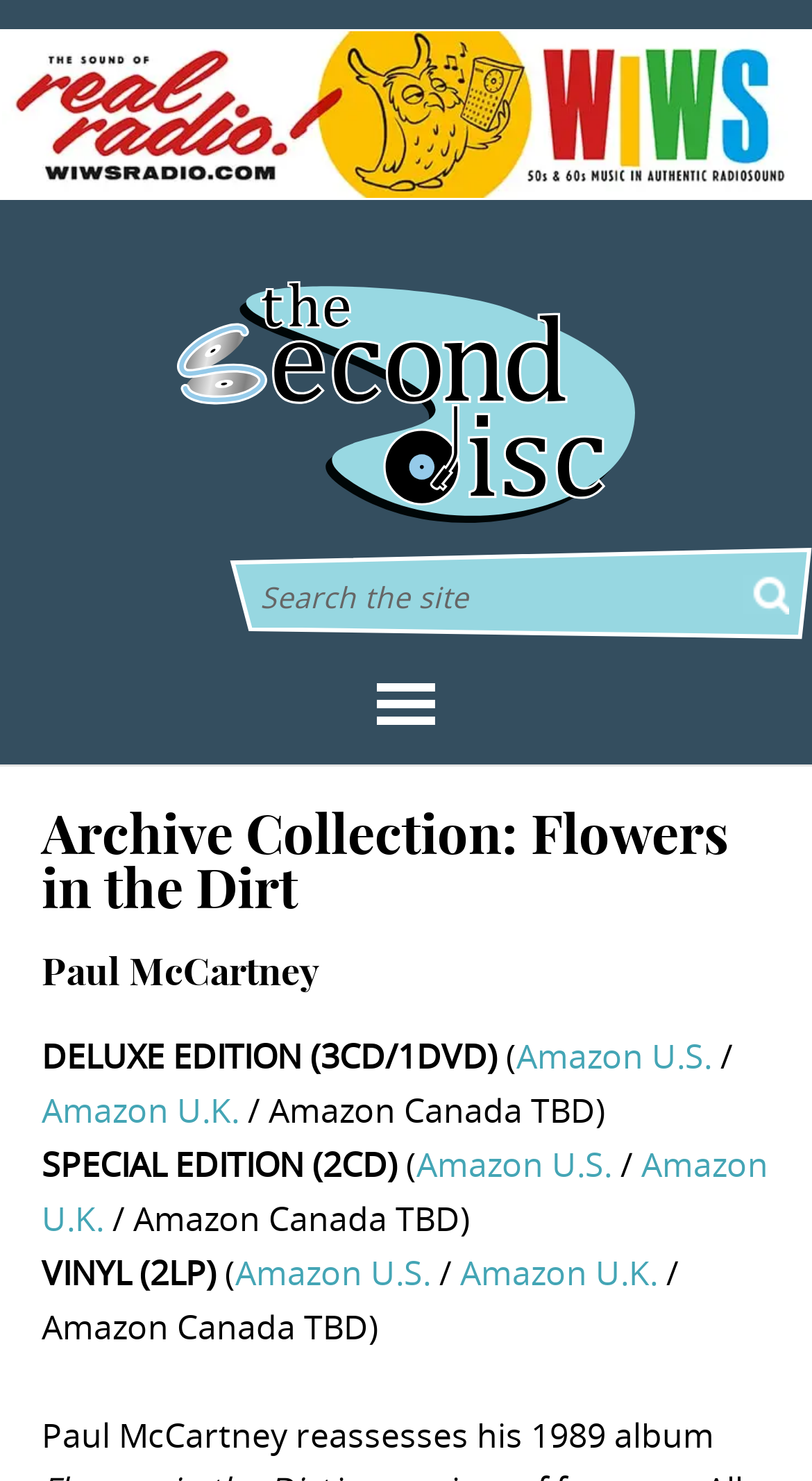What is the name of the album being reassessed?
Please provide a single word or phrase as the answer based on the screenshot.

Flowers in the Dirt